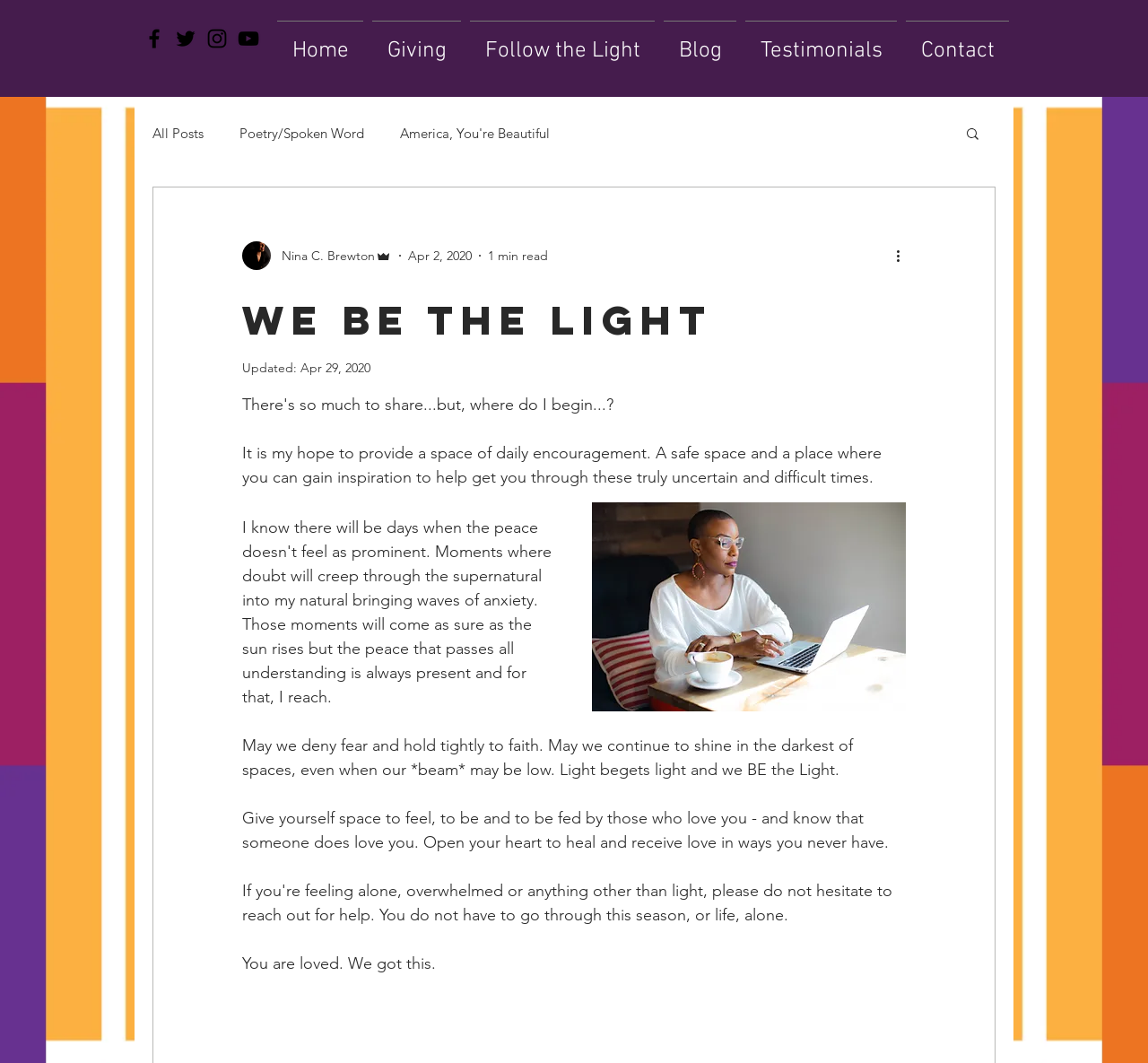How many social media icons are there?
Using the information from the image, give a concise answer in one word or a short phrase.

4